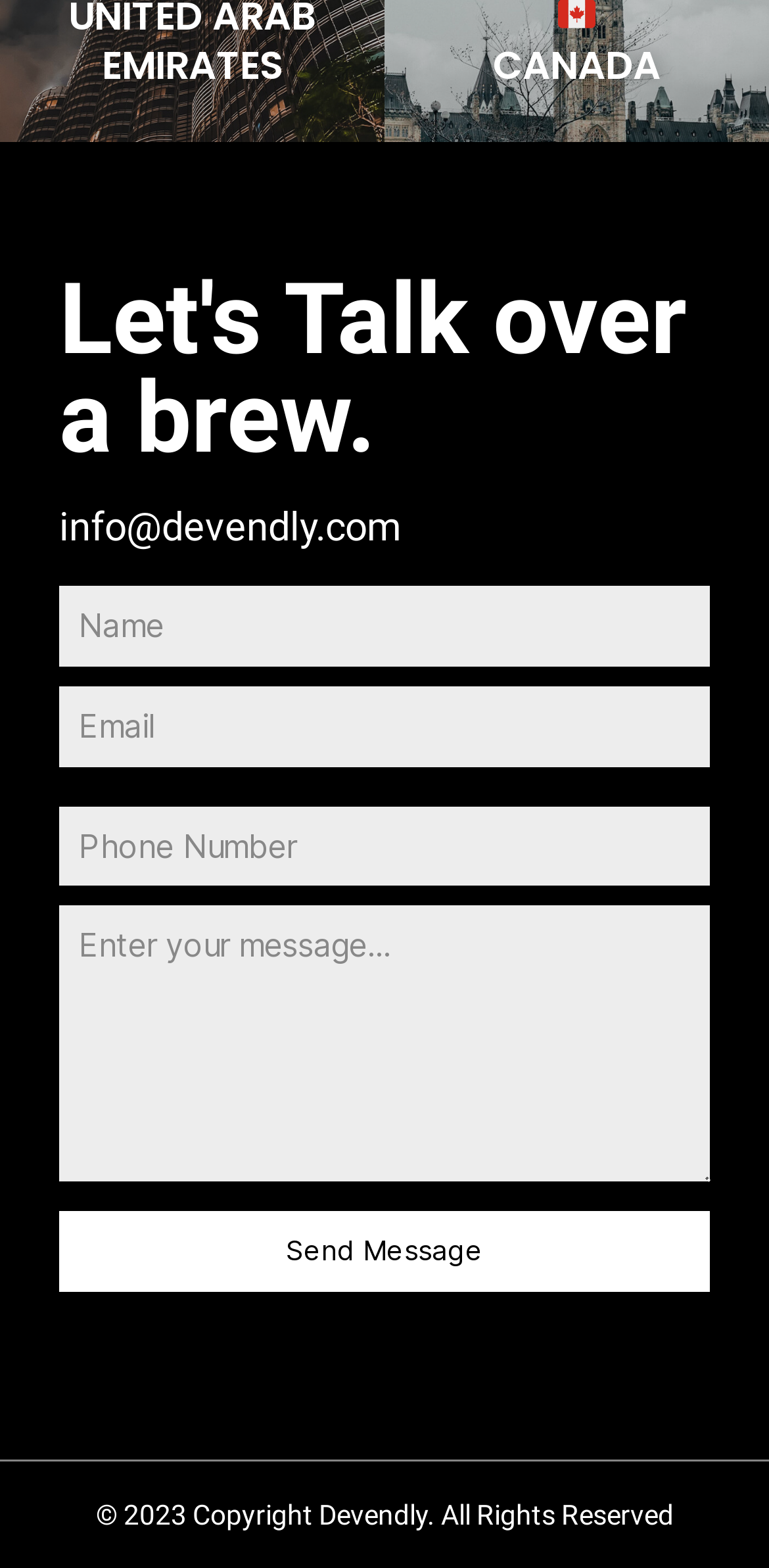Respond to the following question using a concise word or phrase: 
What is the button text?

Send Message